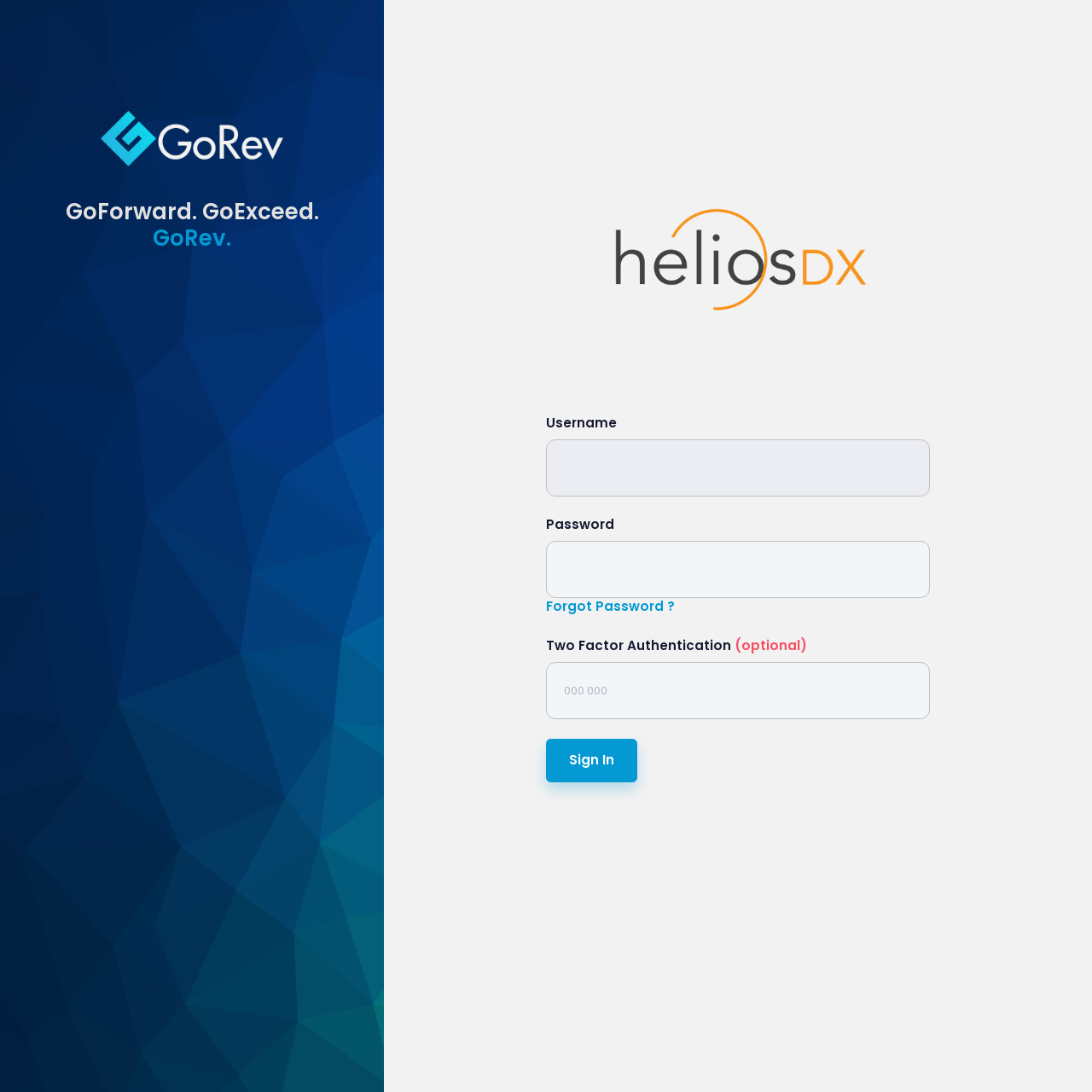Extract the bounding box coordinates for the HTML element that matches this description: "parent_node: GoForward. GoExceed.". The coordinates should be four float numbers between 0 and 1, i.e., [left, top, right, bottom].

[0.0, 0.102, 0.352, 0.156]